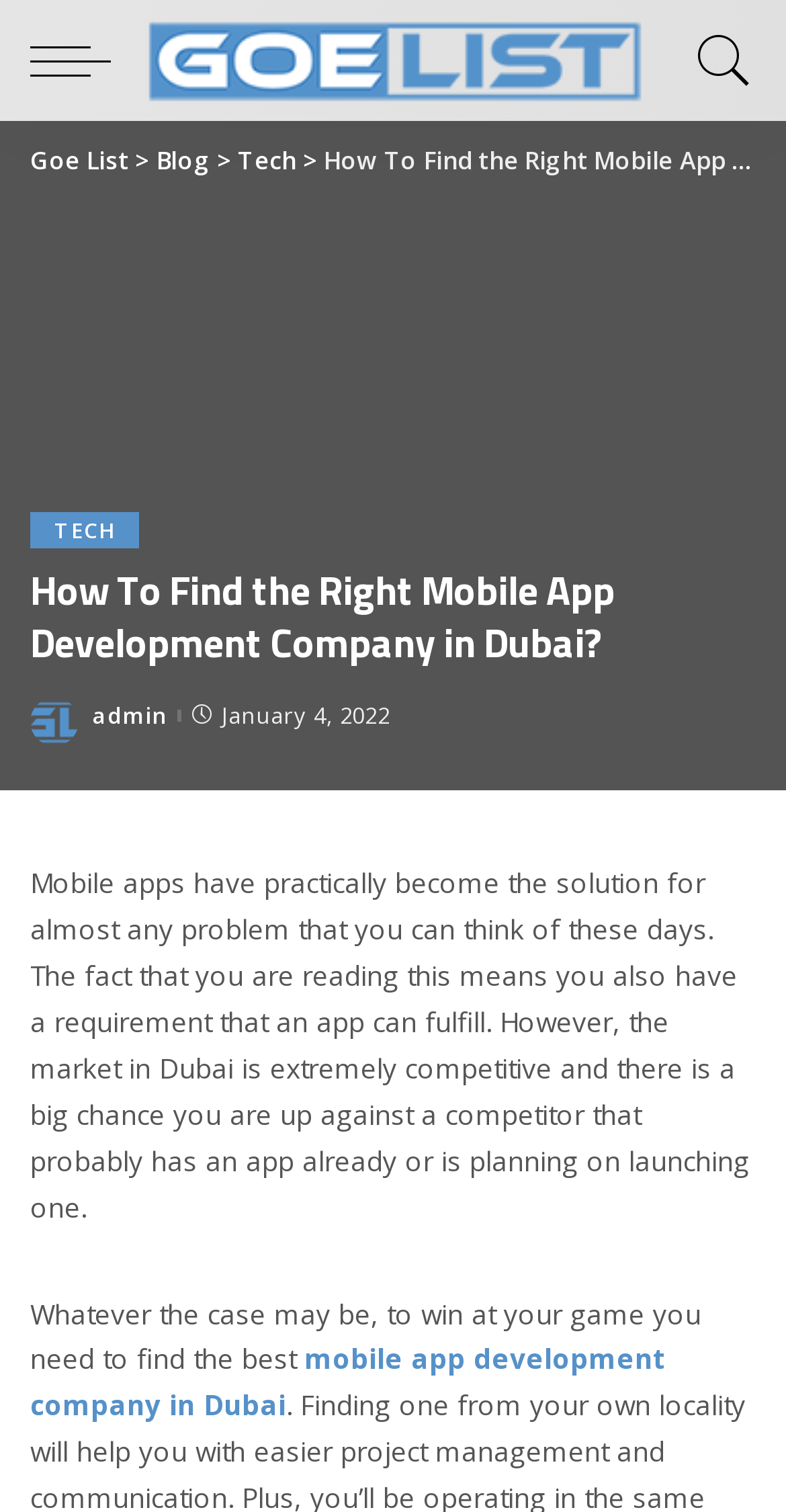Extract the main title from the webpage and generate its text.

How To Find the Right Mobile App Development Company in Dubai?